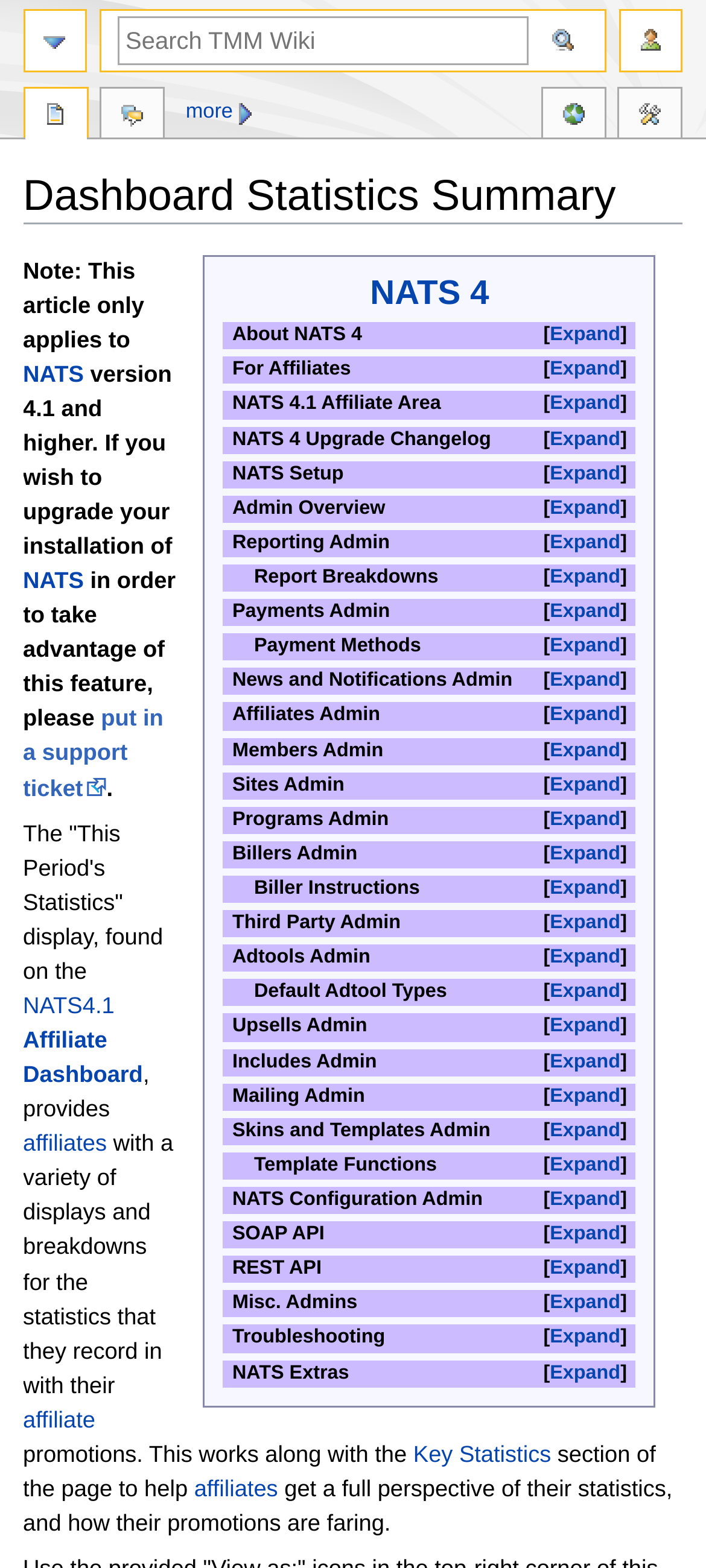How many tables are present in the NATS 4 section?
By examining the image, provide a one-word or phrase answer.

5